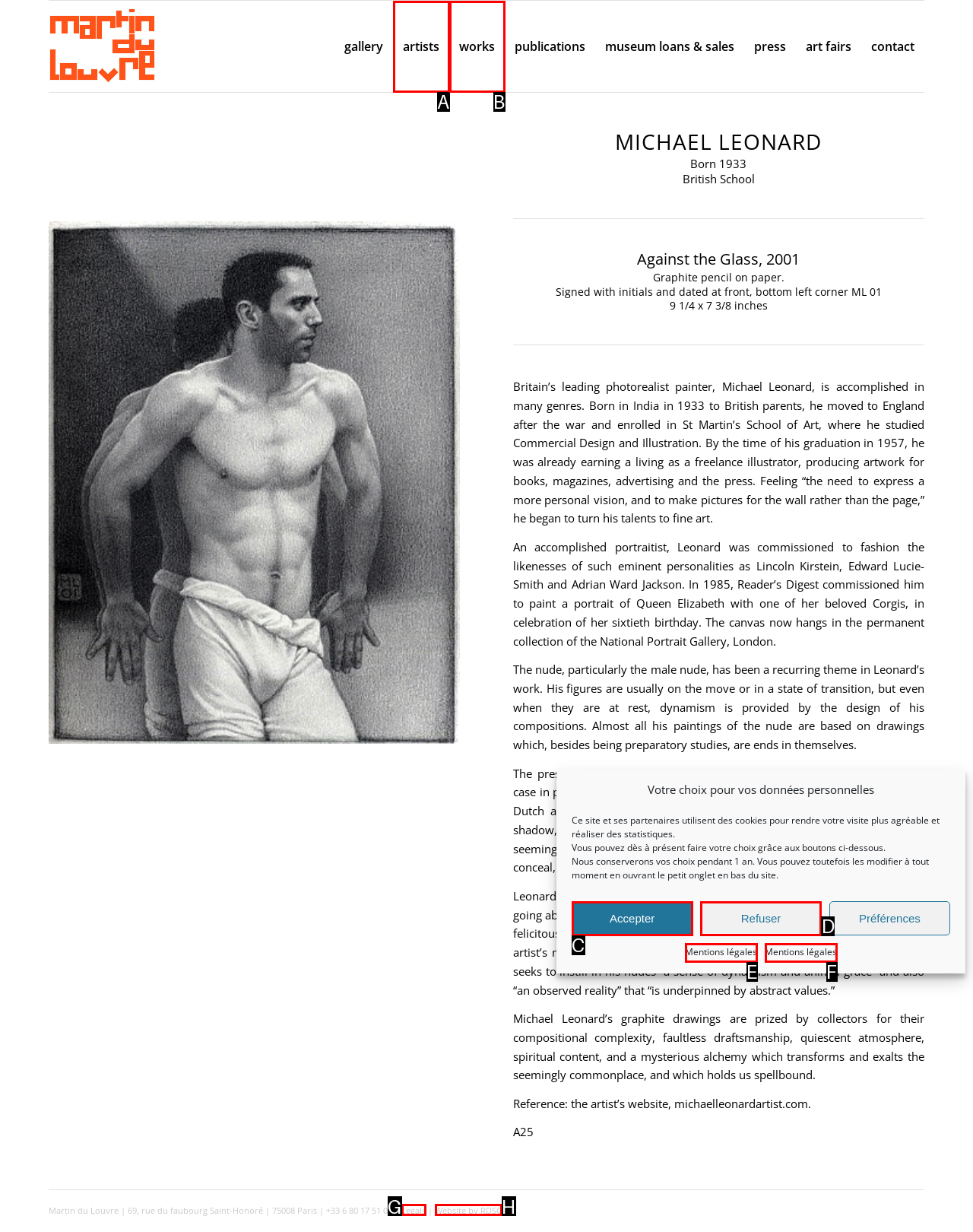Identify the option that corresponds to: Mentions légales
Respond with the corresponding letter from the choices provided.

E